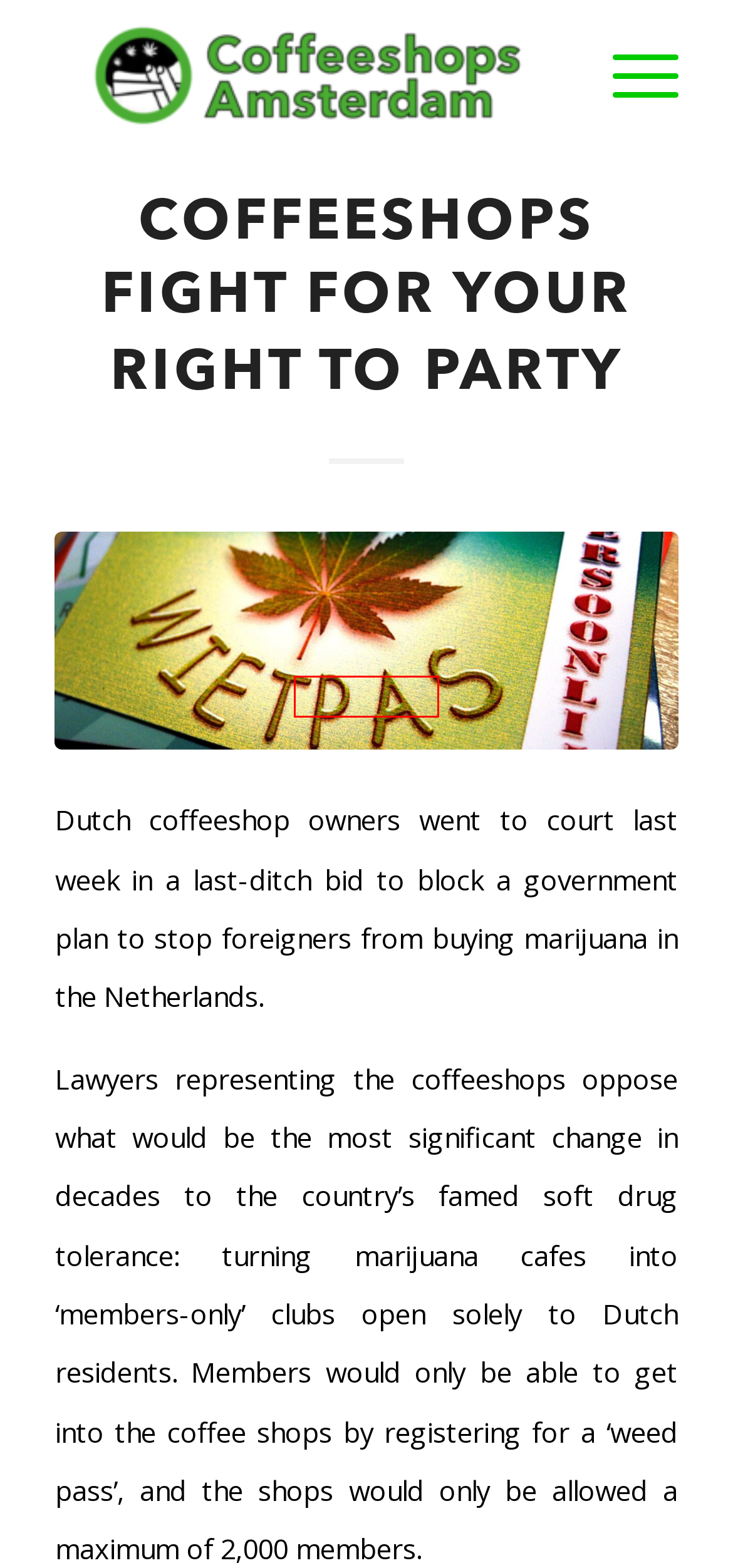Assess the screenshot of a webpage with a red bounding box and determine which webpage description most accurately matches the new page after clicking the element within the red box. Here are the options:
A. Amsterdam Coffeeshops - Coffeeshops Amsterdam
B. Zeeland Coffeeshops Map - Coffeeshops Amsterdam
C. History - Coffeeshops Amsterdam
D. Groningen Coffeeshops Map - Coffeeshops Amsterdam
E. Gelderland Coffeeshops Map - Coffeeshops Amsterdam
F. Amsterdam Coffeeshops map - Coffeeshops Amsterdam
G. Overijssel Coffeeshops Map - Coffeeshops Amsterdam
H. North-holland Coffeeshops Map - Coffeeshops Amsterdam

E